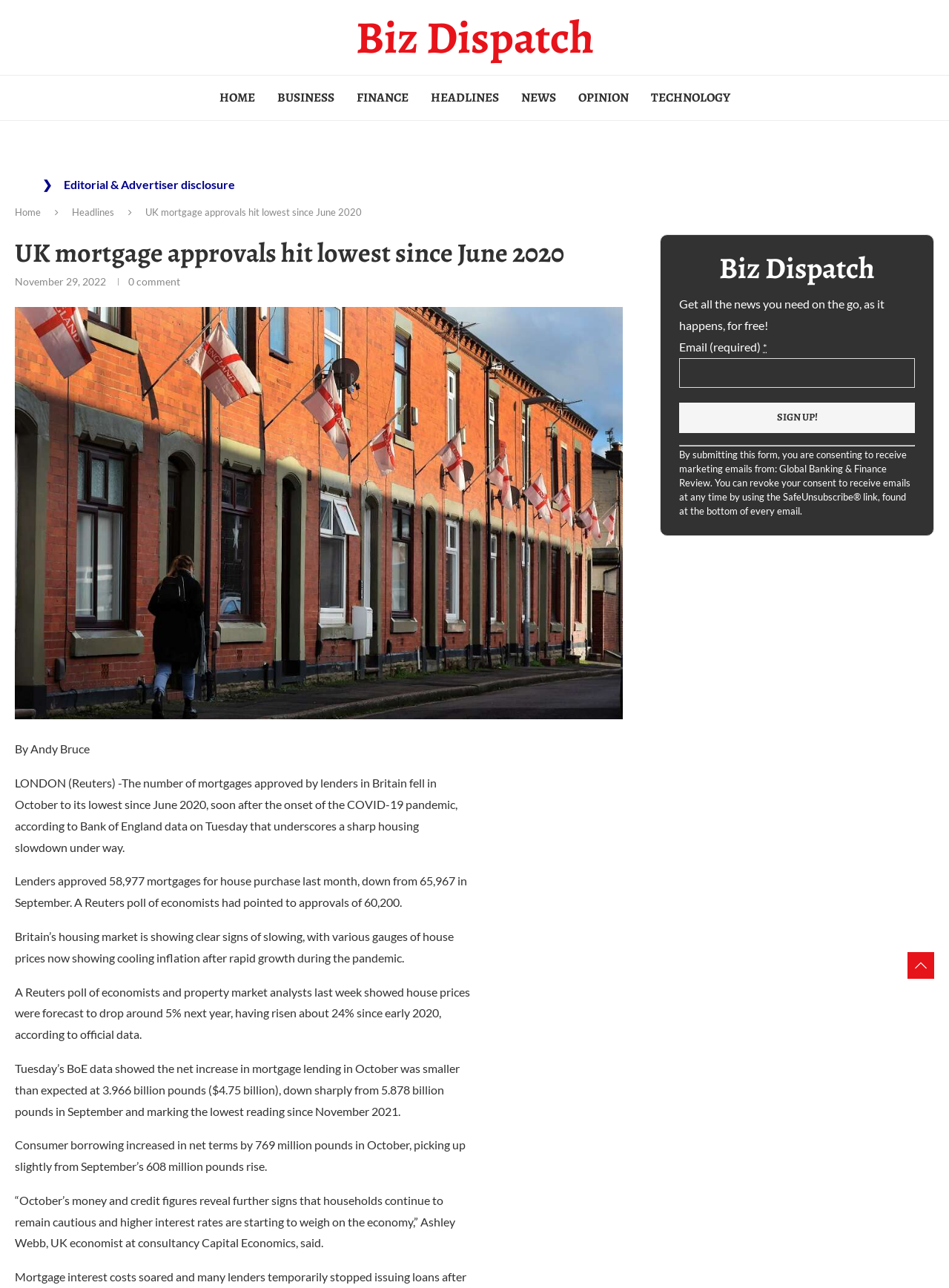Identify the bounding box for the UI element described as: "Biz Dispatch". The coordinates should be four float numbers between 0 and 1, i.e., [left, top, right, bottom].

[0.375, 0.012, 0.625, 0.047]